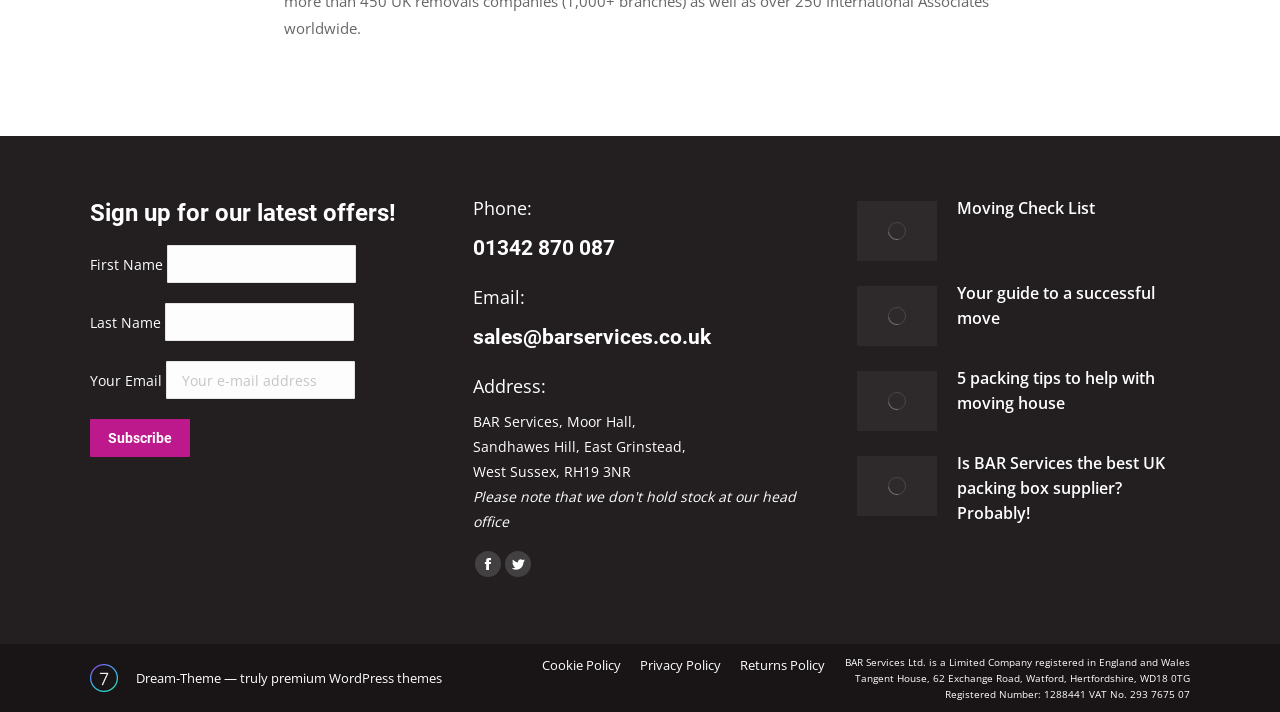Specify the bounding box coordinates of the area to click in order to execute this command: 'Click on the 'About Us' link'. The coordinates should consist of four float numbers ranging from 0 to 1, and should be formatted as [left, top, right, bottom].

None